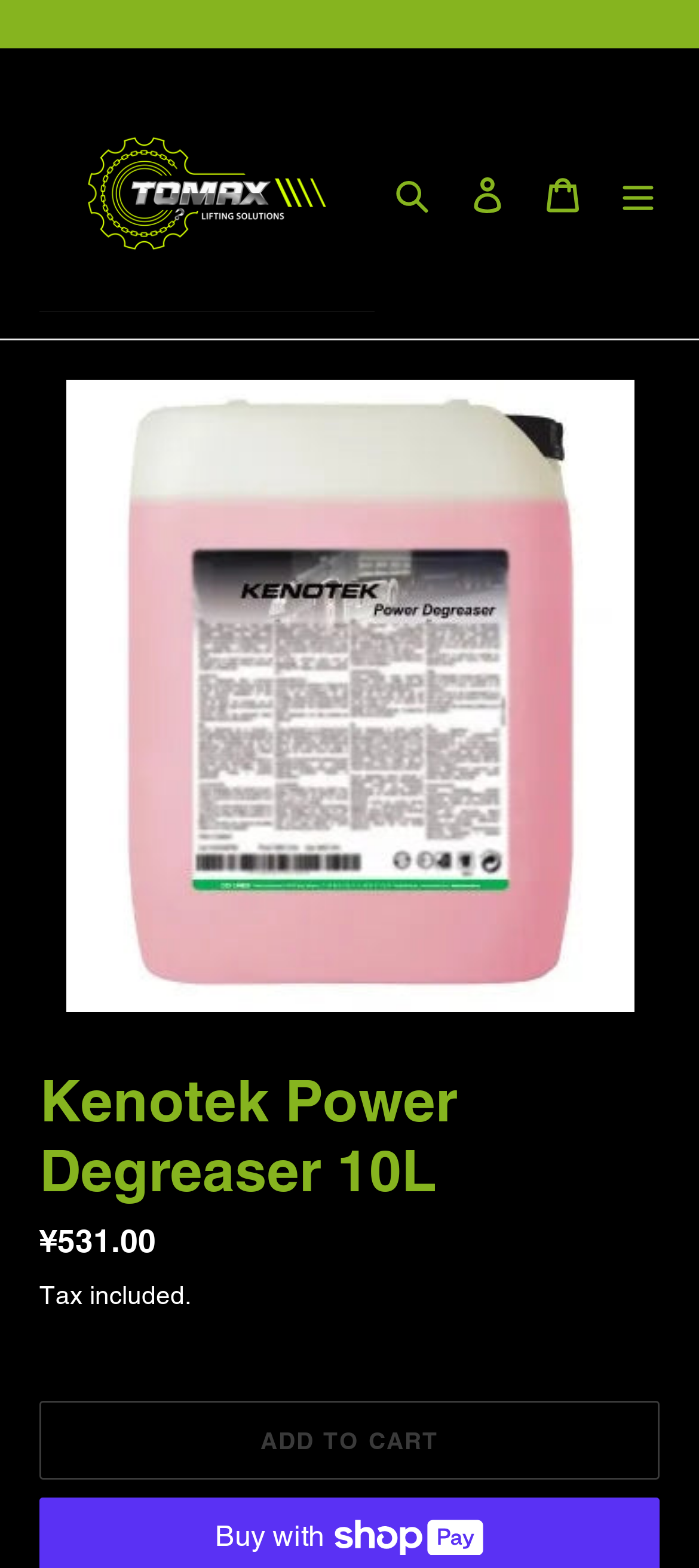Please identify the primary heading of the webpage and give its text content.

Kenotek Power Degreaser 10L